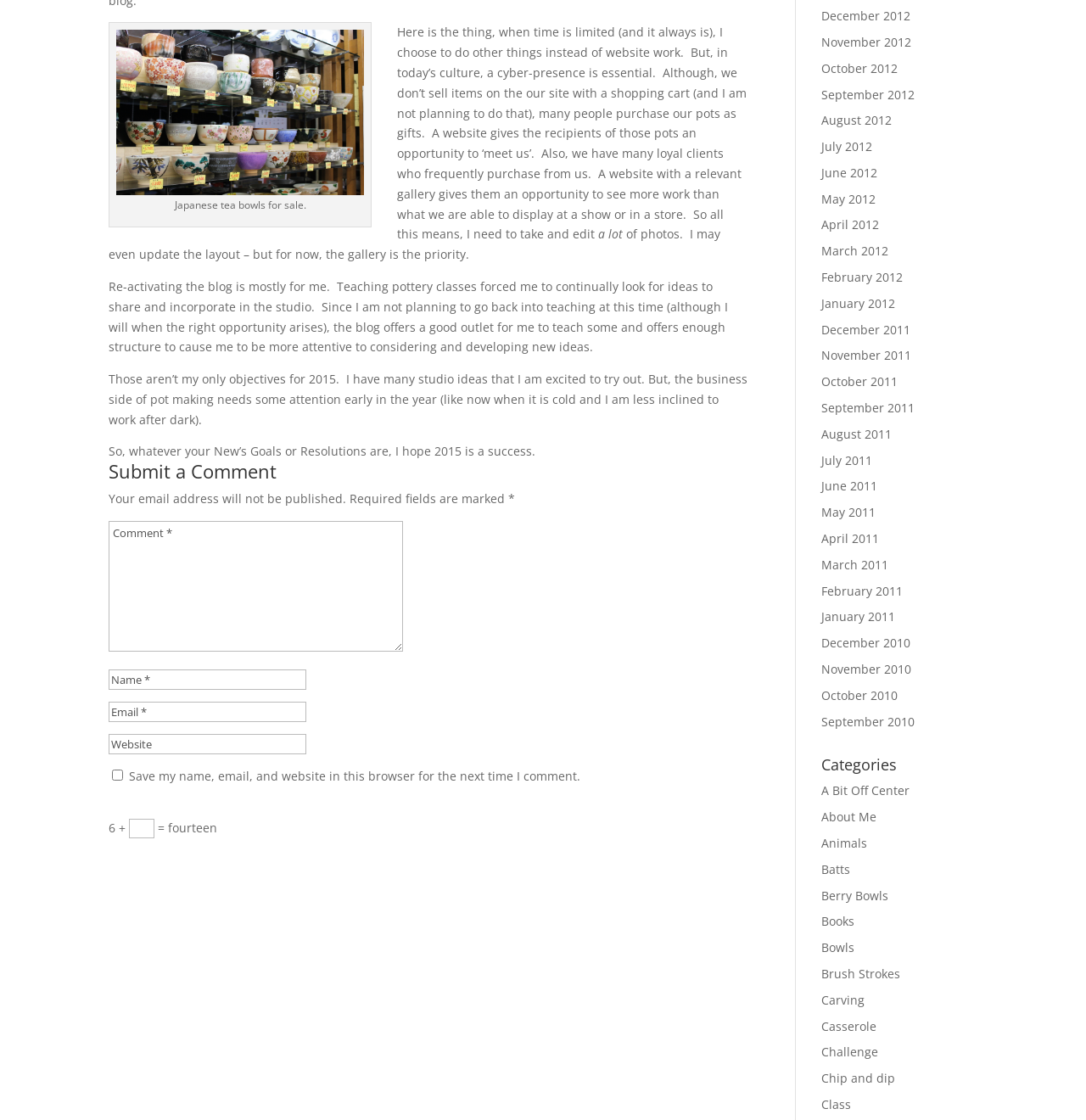For the following element description, predict the bounding box coordinates in the format (top-left x, top-left y, bottom-right x, bottom-right y). All values should be floating point numbers between 0 and 1. Description: input value="Comment *" name="comment"

[0.1, 0.465, 0.371, 0.582]